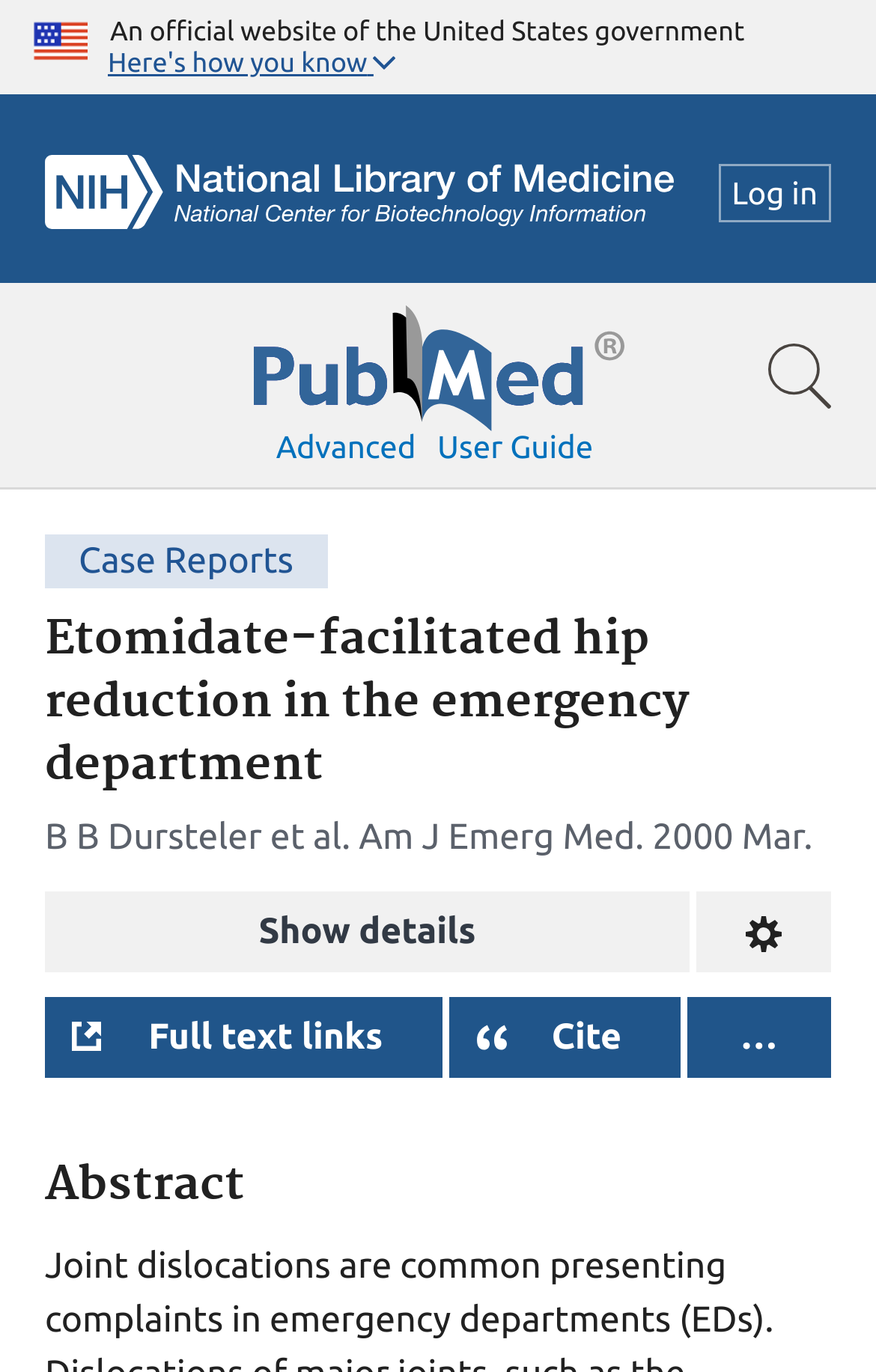Locate the coordinates of the bounding box for the clickable region that fulfills this instruction: "Show search bar".

[0.856, 0.239, 0.969, 0.311]